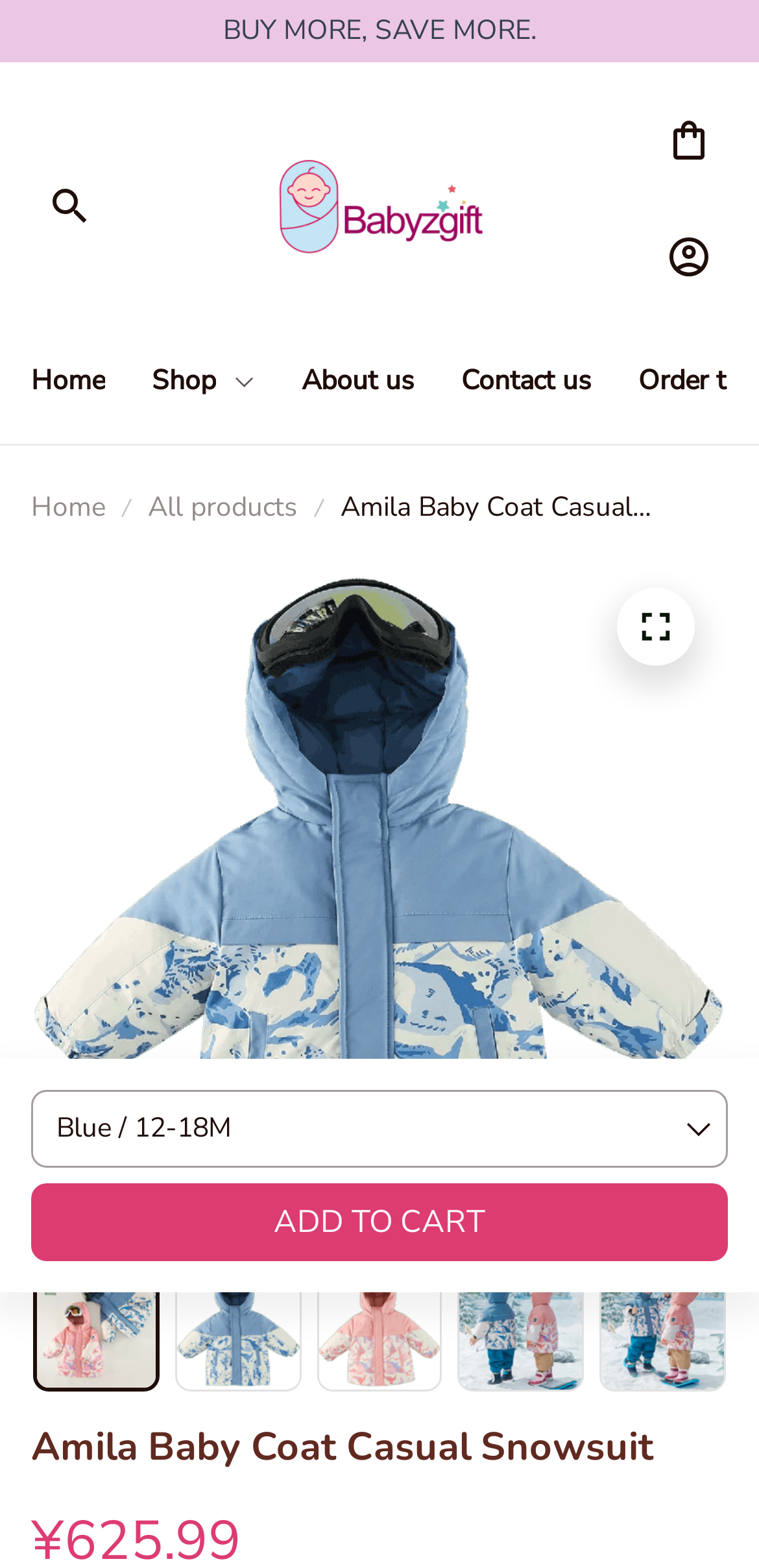Articulate a detailed summary of the webpage's content and design.

This webpage is about a baby coat snowsuit, specifically the Amila Baby Coat Casual Snowsuit. At the top, there is a promotional message "BUY MORE, SAVE MORE." followed by a link and two small images. 

To the left, there is a menu with four options: "Home", "Shop", "About us", and "Contact us". Below the menu, there are three links: "Home", "All products", and an image in between. 

The main content of the page is a large image of the baby snowsuit, which takes up most of the screen. Above the image, there is a heading with the product name "Amila Baby Coat Casual Snowsuit". 

Below the image, there are five tabs, each displaying a different image of the baby snowsuit. To the right of the tabs, there is a small image and a heading with the product name again. 

Further down, there is a section with product details, including a heading with the product name, a description "Blue / 12-18M", and a small image. 

Finally, at the bottom of the page, there is a call-to-action button "ADD TO CART".